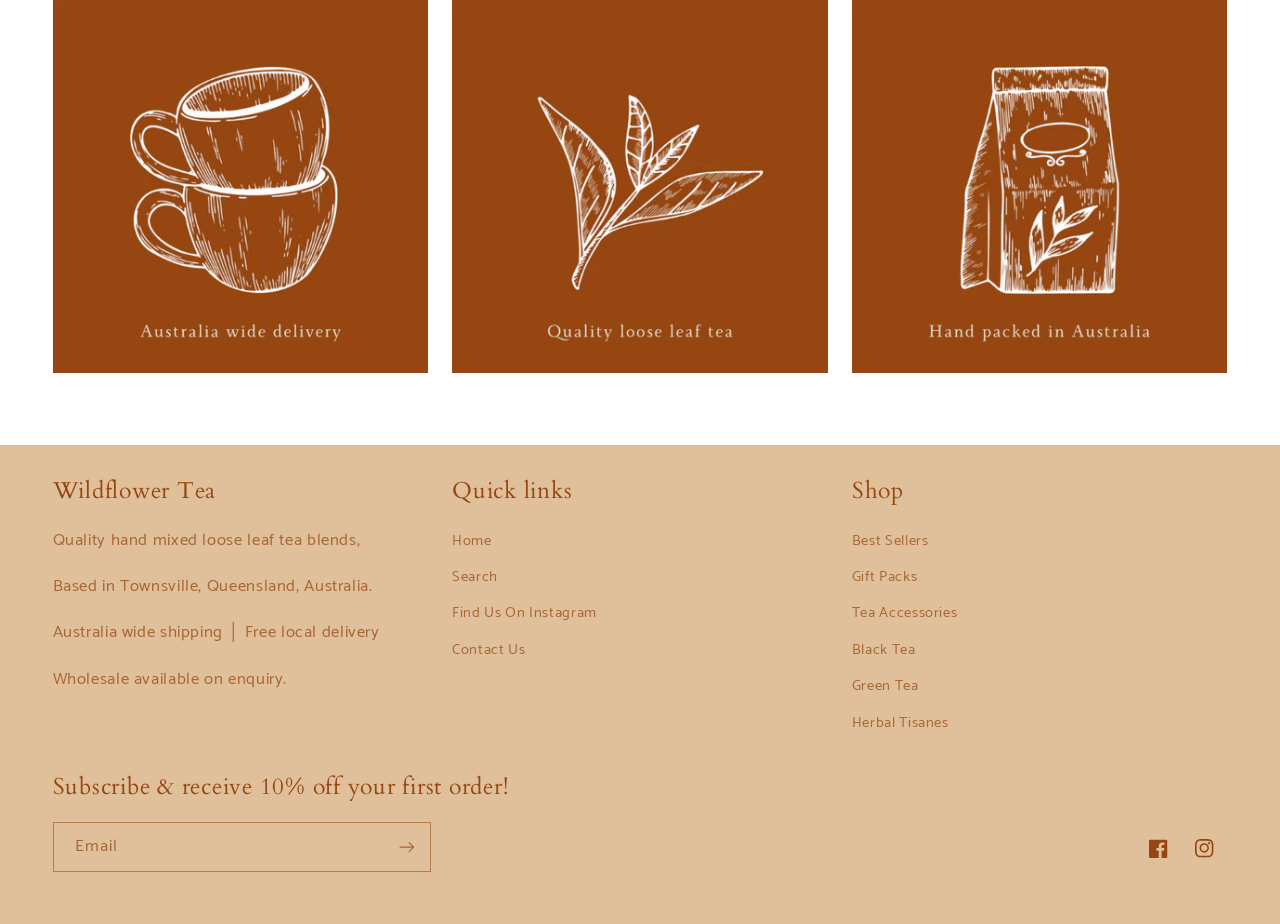Please pinpoint the bounding box coordinates for the region I should click to adhere to this instruction: "Click on the 'Home' link".

[0.353, 0.572, 0.384, 0.606]